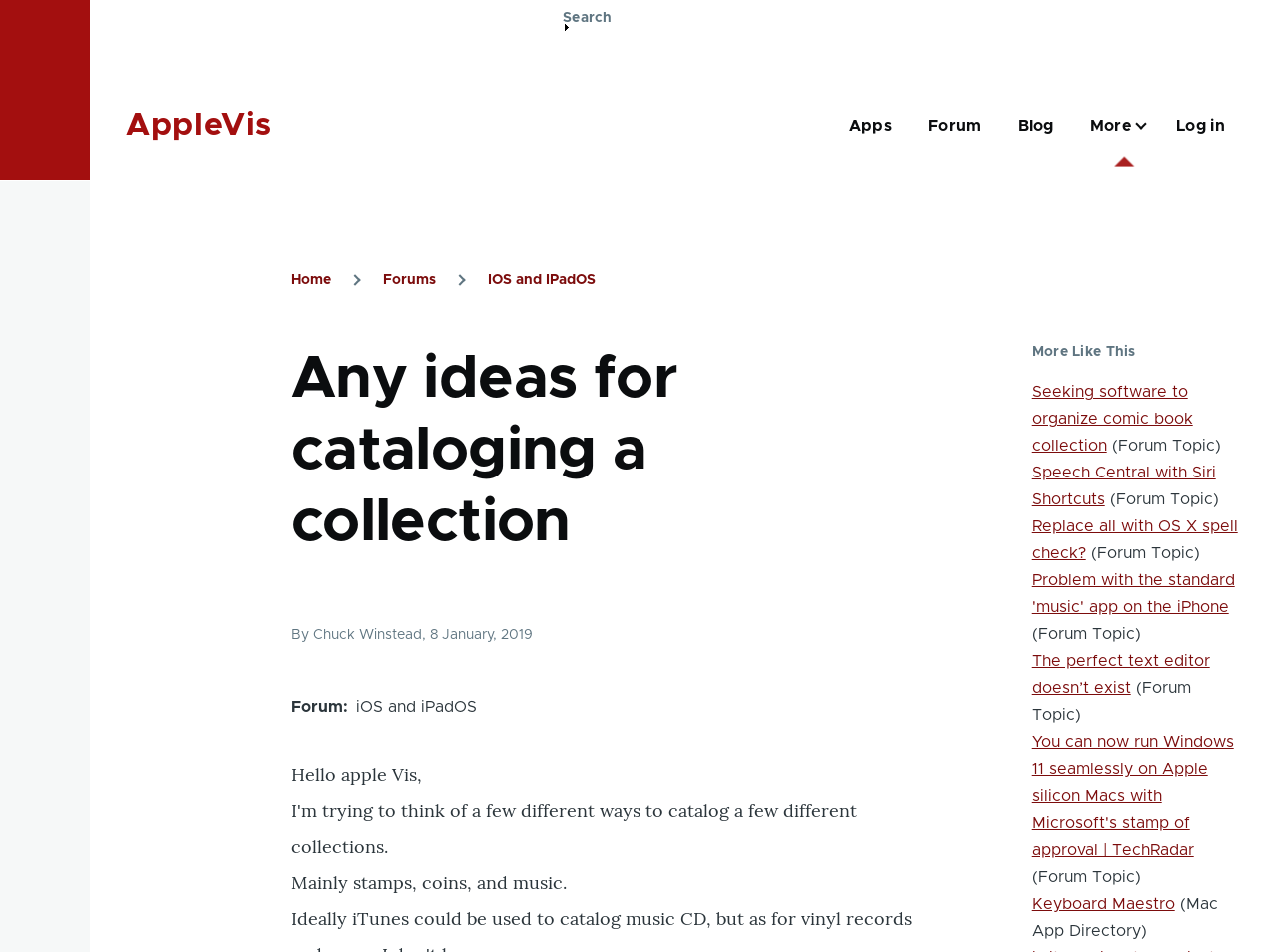Please specify the bounding box coordinates for the clickable region that will help you carry out the instruction: "Read the topic 'Seeking software to organize comic book collection'".

[0.807, 0.403, 0.933, 0.476]